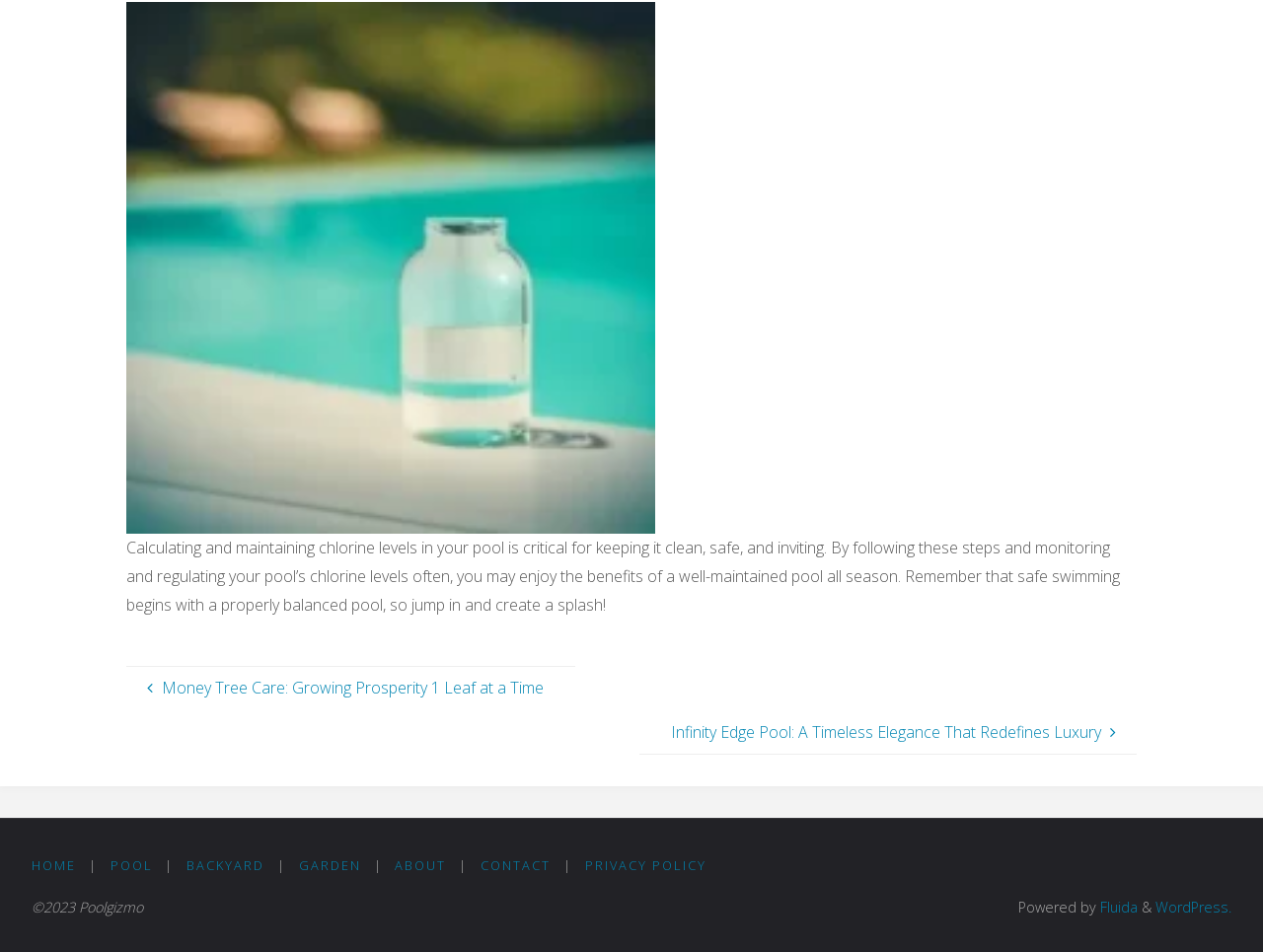Locate the bounding box coordinates of the area that needs to be clicked to fulfill the following instruction: "Visit the about page". The coordinates should be in the format of four float numbers between 0 and 1, namely [left, top, right, bottom].

[0.313, 0.9, 0.353, 0.918]